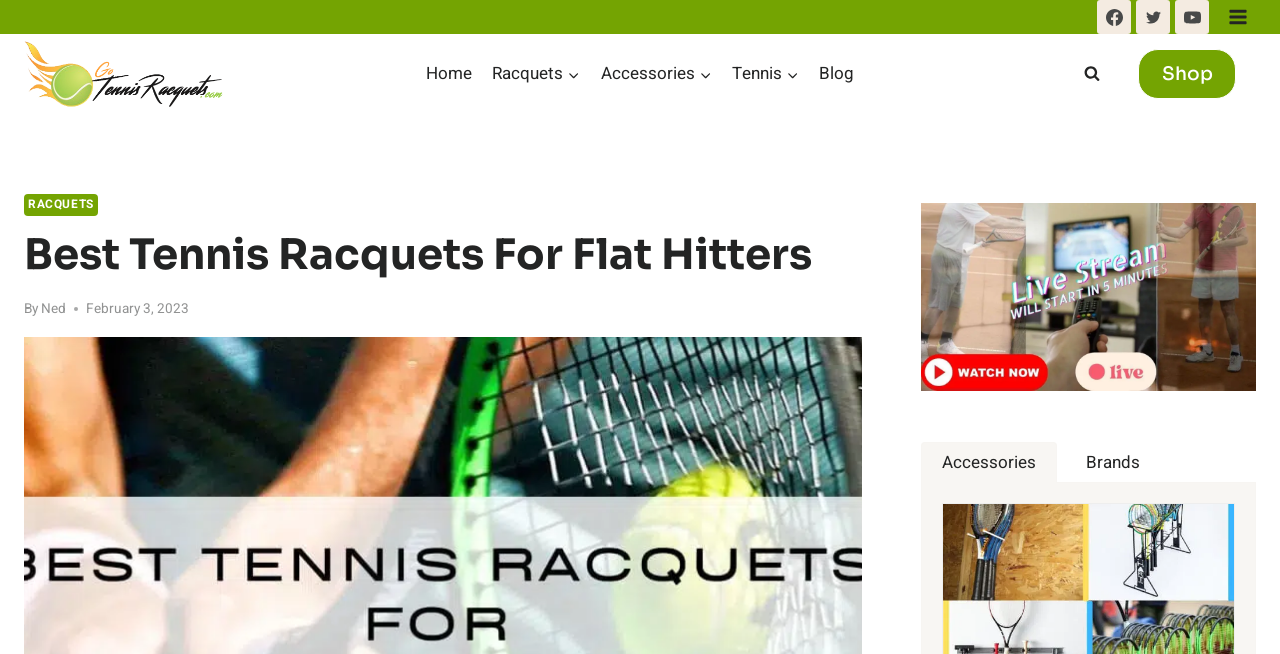How many tabs are available in the tablist? Please answer the question using a single word or phrase based on the image.

2